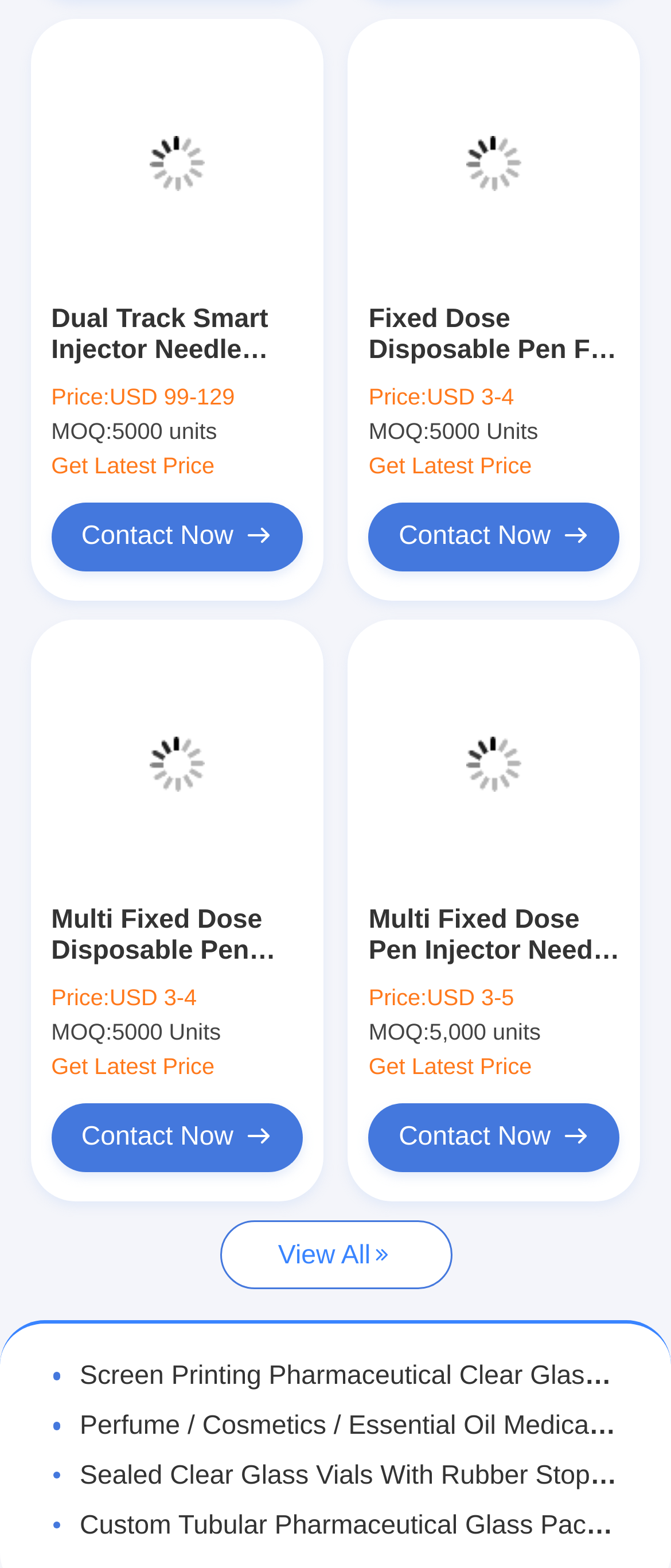Please specify the coordinates of the bounding box for the element that should be clicked to carry out this instruction: "Click on the 'Insulin Pen' link". The coordinates must be four float numbers between 0 and 1, formatted as [left, top, right, bottom].

[0.075, 0.413, 0.925, 0.462]